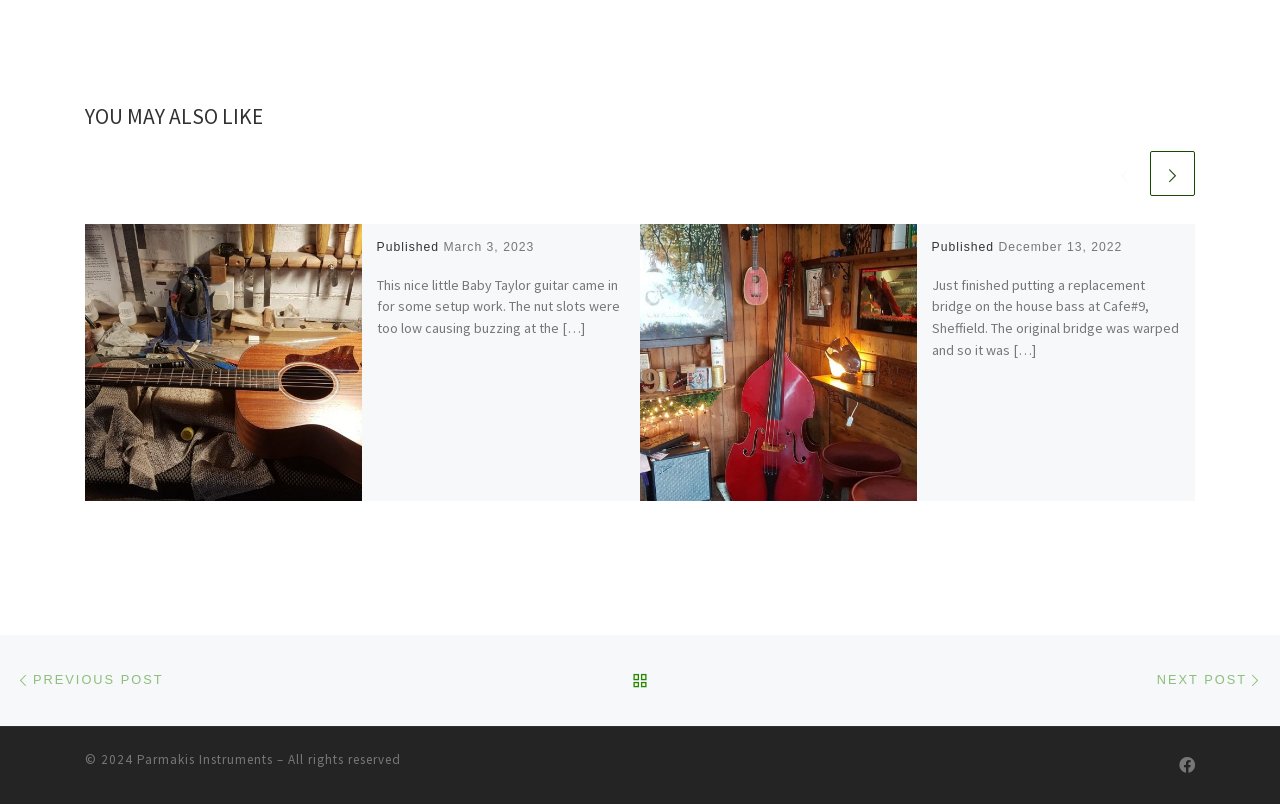What is the copyright information at the bottom?
Please ensure your answer to the question is detailed and covers all necessary aspects.

The copyright information at the bottom of the webpage states '© 2024 Parmakis Instruments – All rights reserved'. This indicates that the content of the webpage is owned by Parmakis Instruments and is protected by copyright.